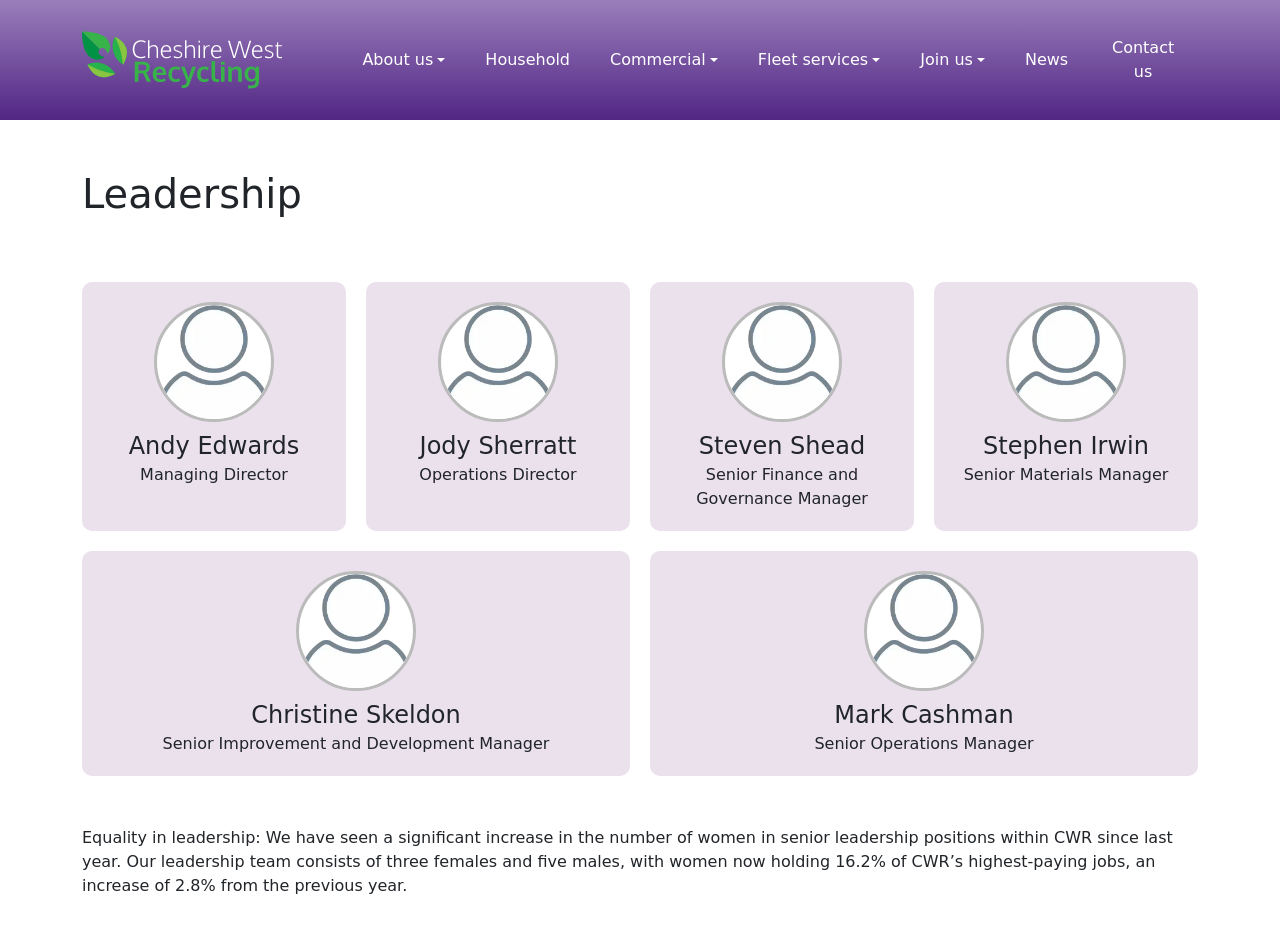Please find and report the bounding box coordinates of the element to click in order to perform the following action: "Click on Cheshire West Recycling". The coordinates should be expressed as four float numbers between 0 and 1, in the format [left, top, right, bottom].

[0.064, 0.0, 0.22, 0.129]